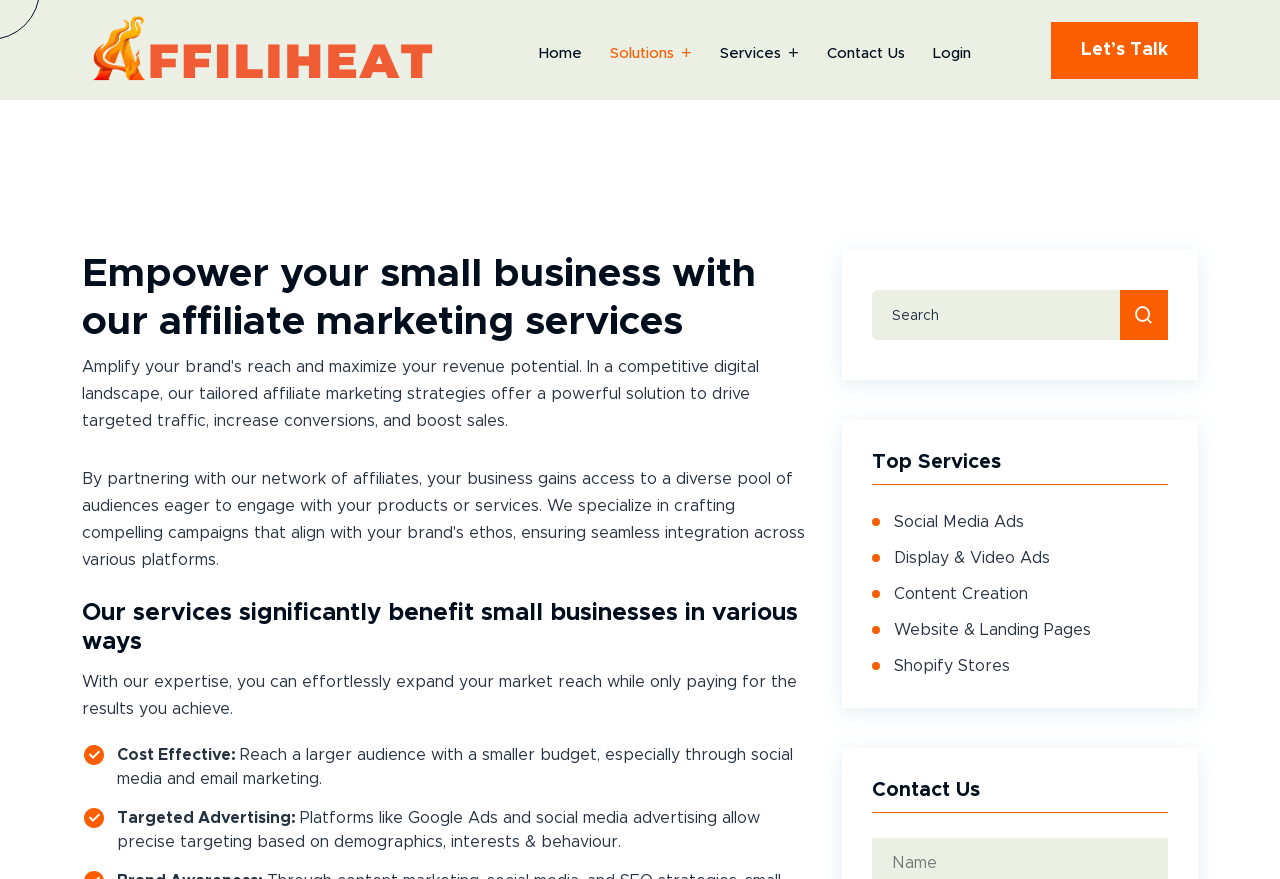Identify the bounding box of the UI element that matches this description: "Returns Policy".

None